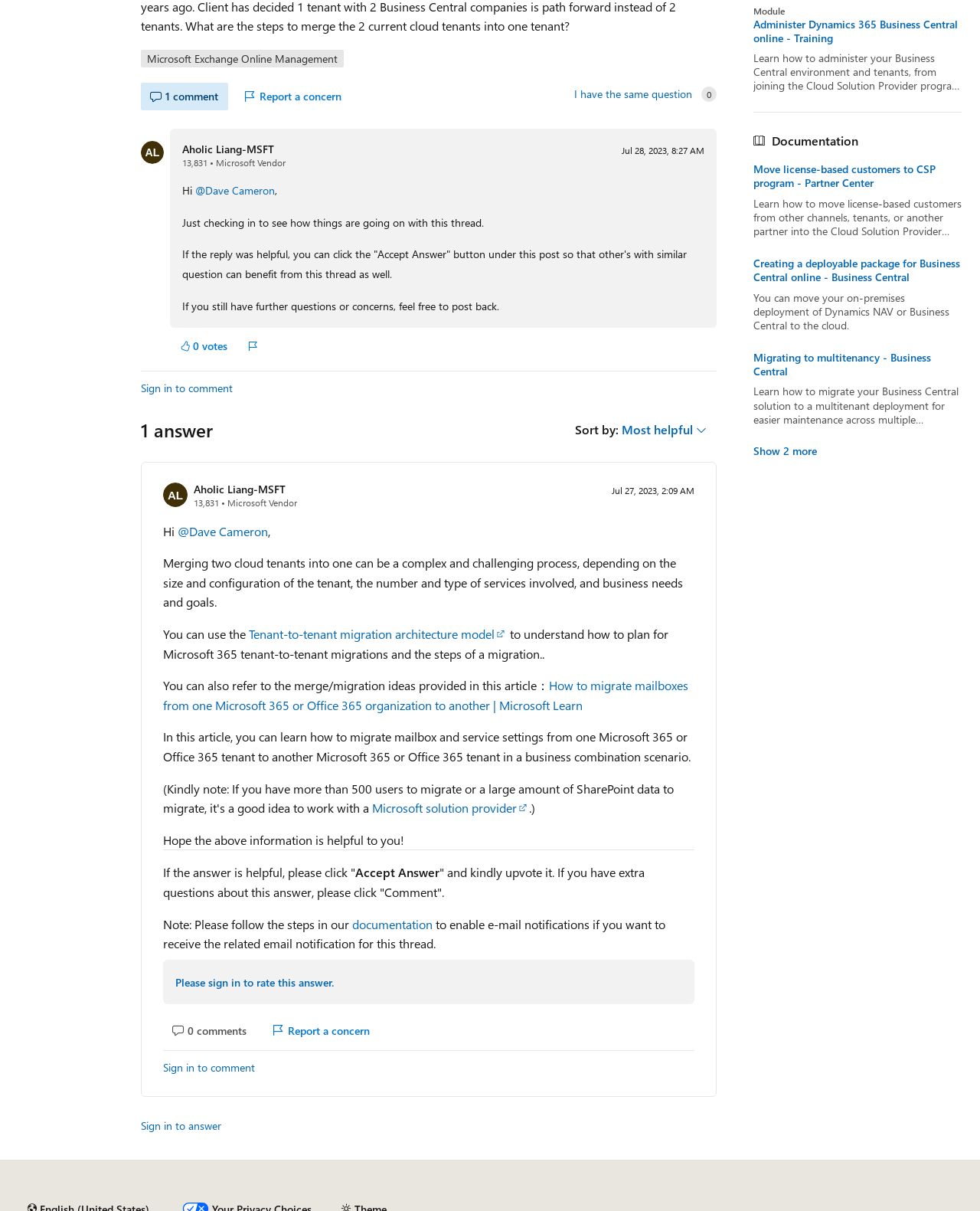Given the element description Retail inMotion, predict the bounding box coordinates for the UI element in the webpage screenshot. The format should be (top-left x, top-left y, bottom-right x, bottom-right y), and the values should be between 0 and 1.

None